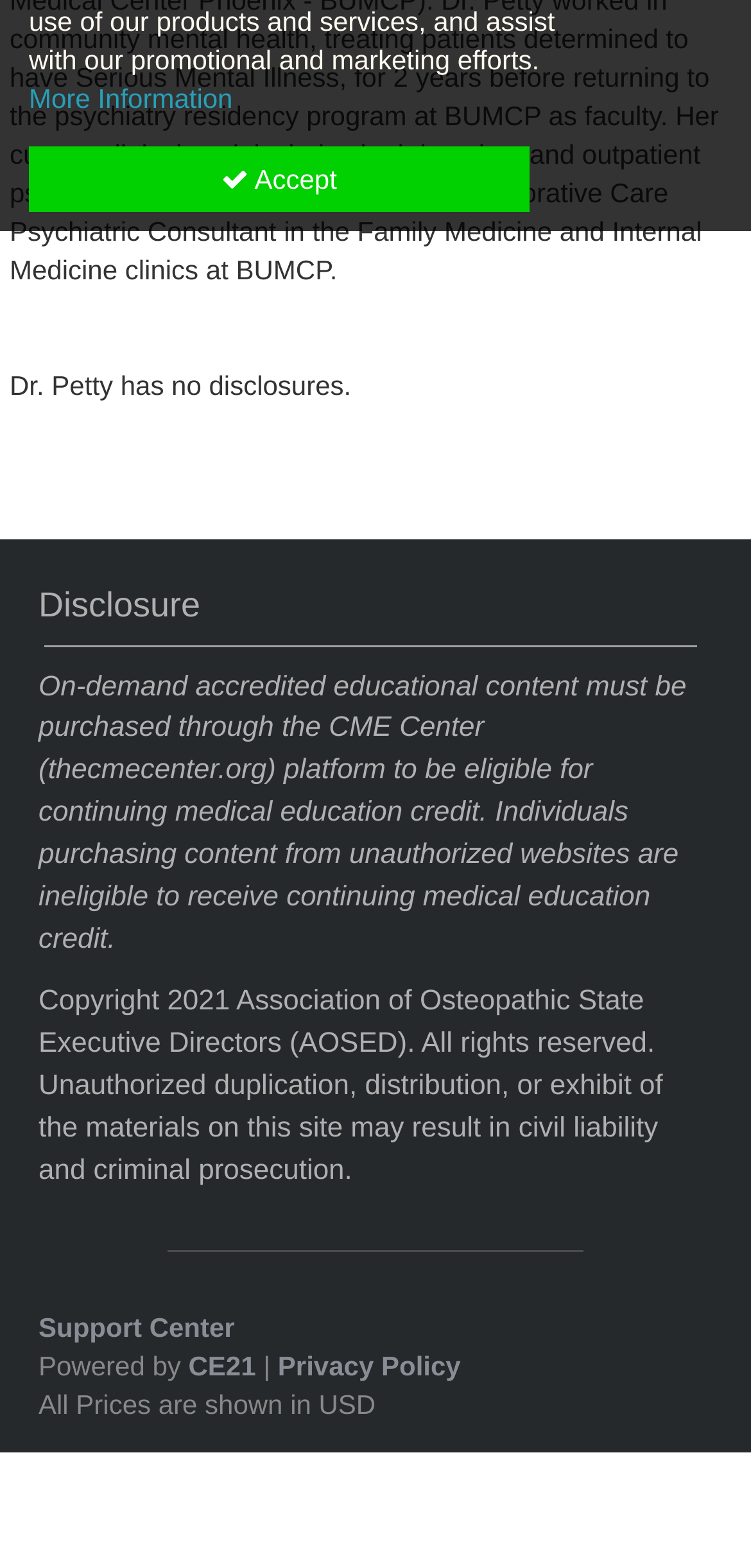What is the copyright year?
Using the picture, provide a one-word or short phrase answer.

2021